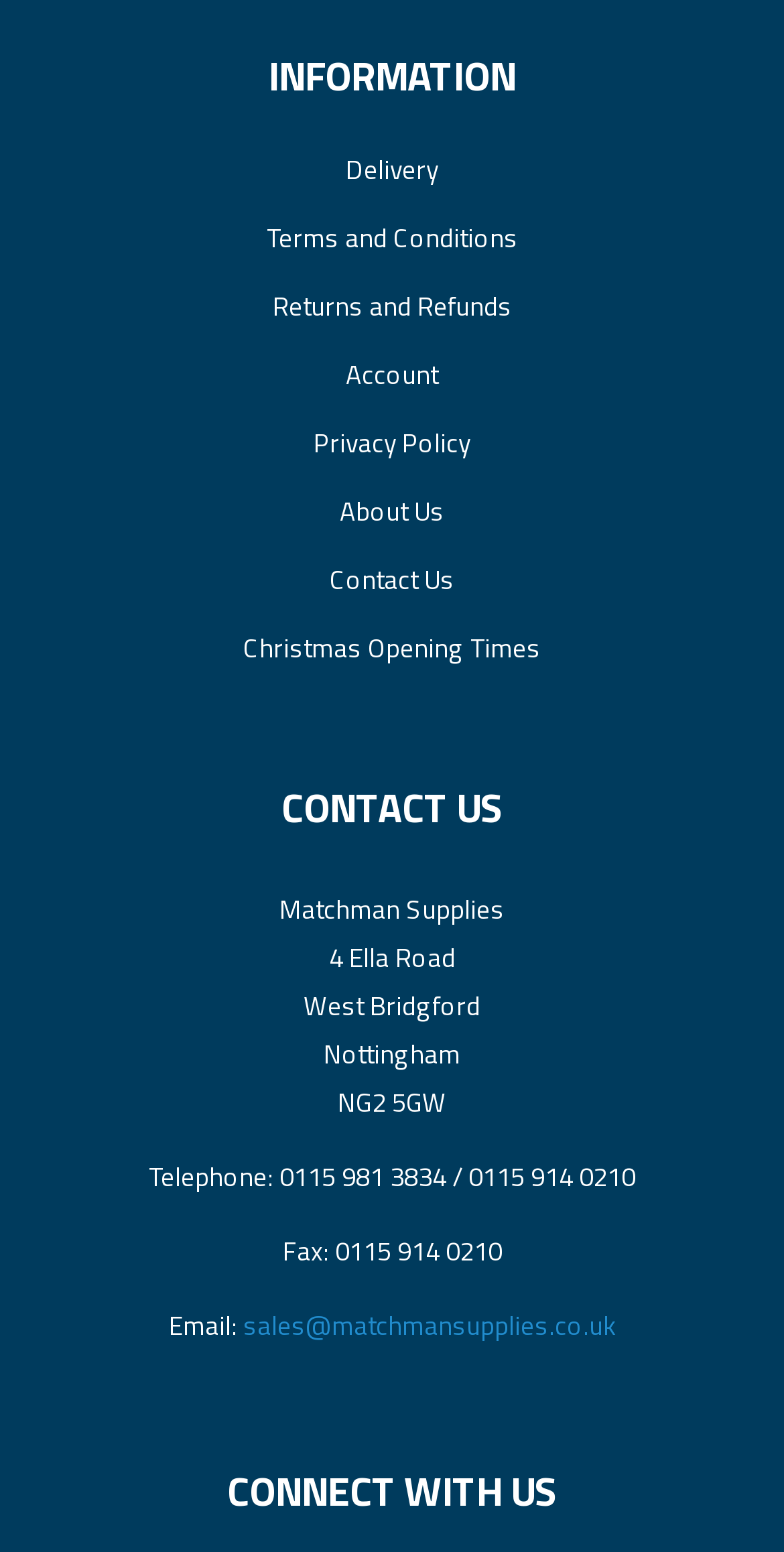What is the email address?
Utilize the image to construct a detailed and well-explained answer.

I found the email address by looking at the article section of the webpage, where it is mentioned as a link 'sales@matchmansupplies.co.uk' next to the static text 'Email:'.